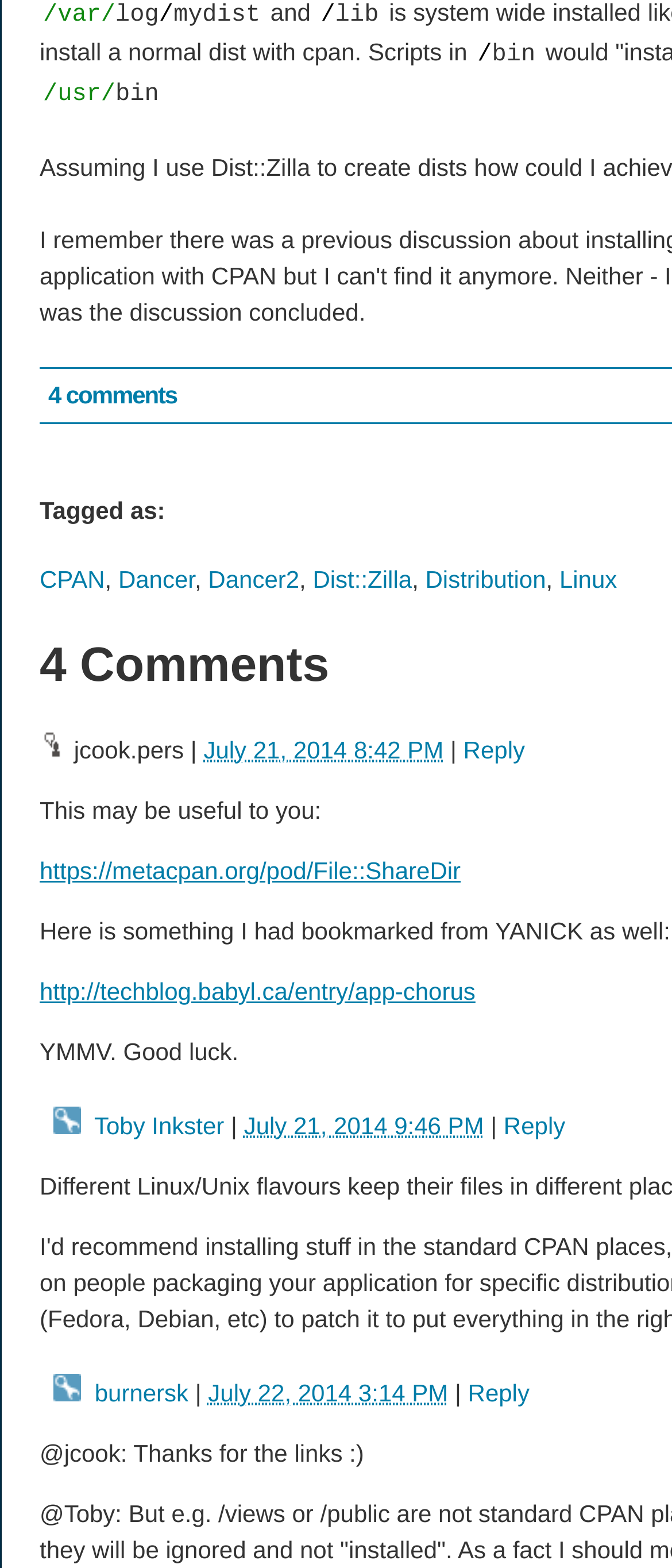Determine the bounding box coordinates of the section to be clicked to follow the instruction: "Read Toby Inkster's comment". The coordinates should be given as four float numbers between 0 and 1, formatted as [left, top, right, bottom].

[0.14, 0.709, 0.334, 0.727]